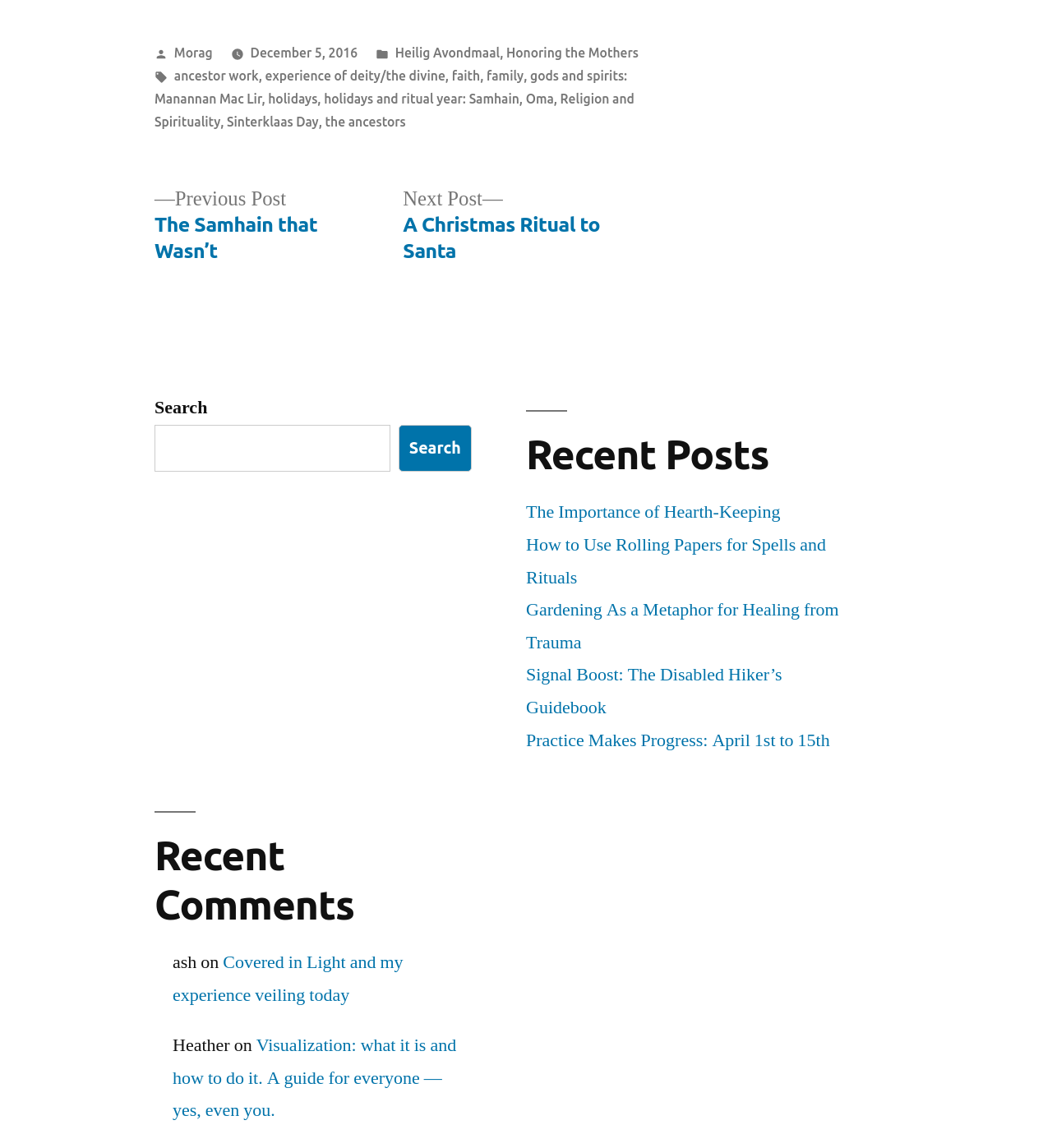Locate the UI element described by experience of deity/the divine and provide its bounding box coordinates. Use the format (top-left x, top-left y, bottom-right x, bottom-right y) with all values as floating point numbers between 0 and 1.

[0.252, 0.059, 0.423, 0.072]